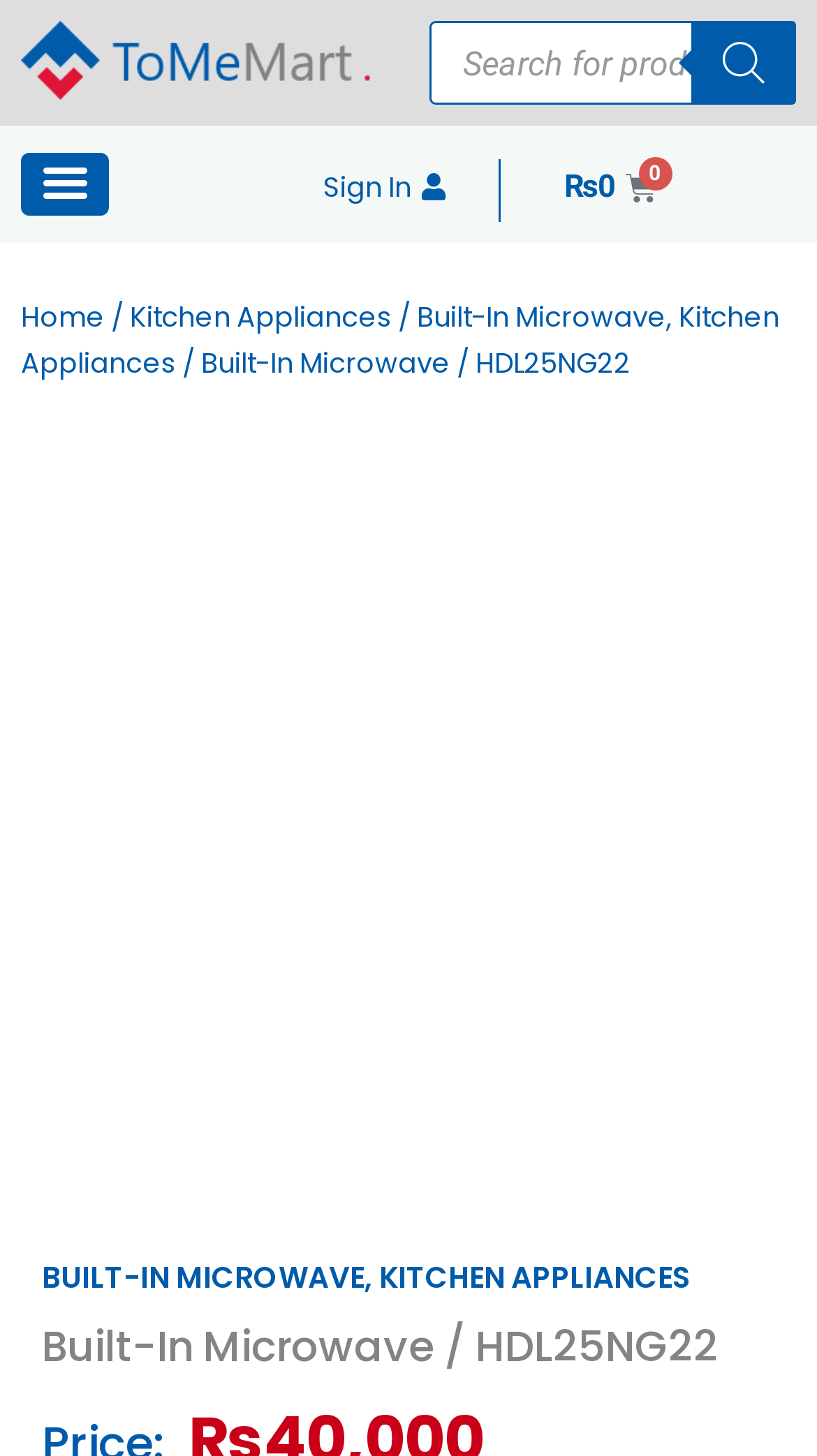Pinpoint the bounding box coordinates of the element you need to click to execute the following instruction: "Sign in". The bounding box should be represented by four float numbers between 0 and 1, in the format [left, top, right, bottom].

[0.396, 0.119, 0.544, 0.138]